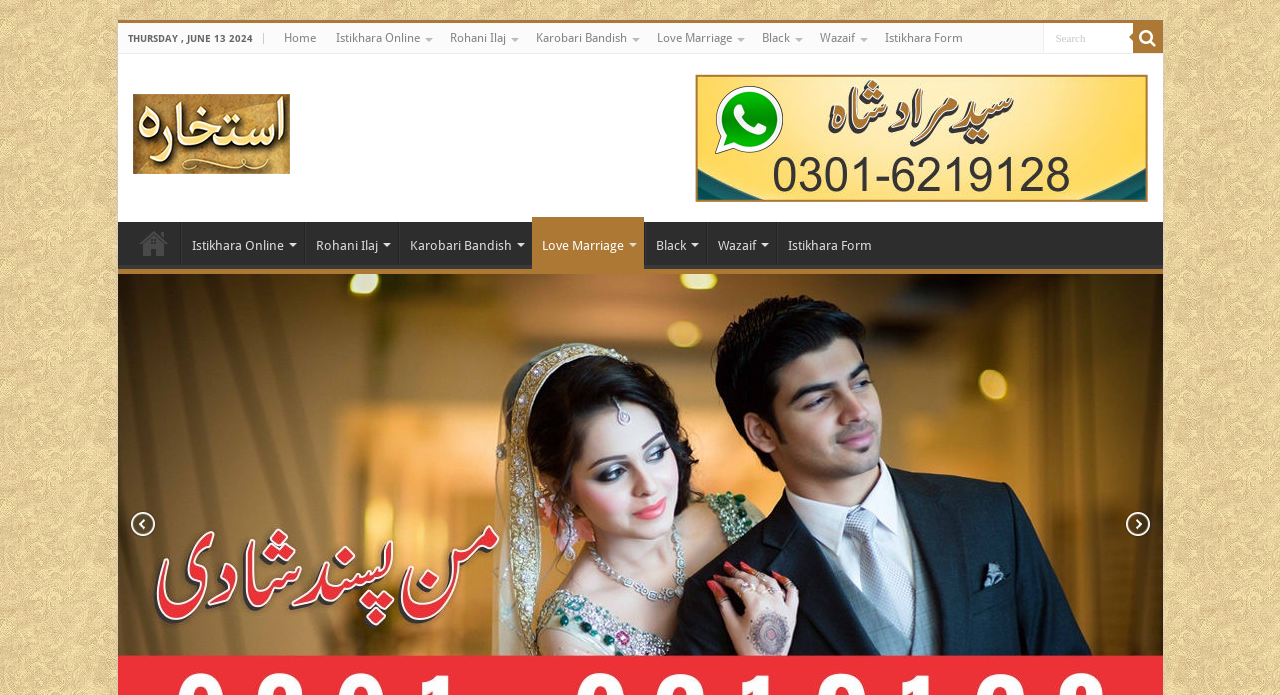Based on the image, please elaborate on the answer to the following question:
What is the title of the webpage?

I found the title of the webpage by looking at the root element, which has a focused state and a text content 'Love Marriage - Istikhara Online'.